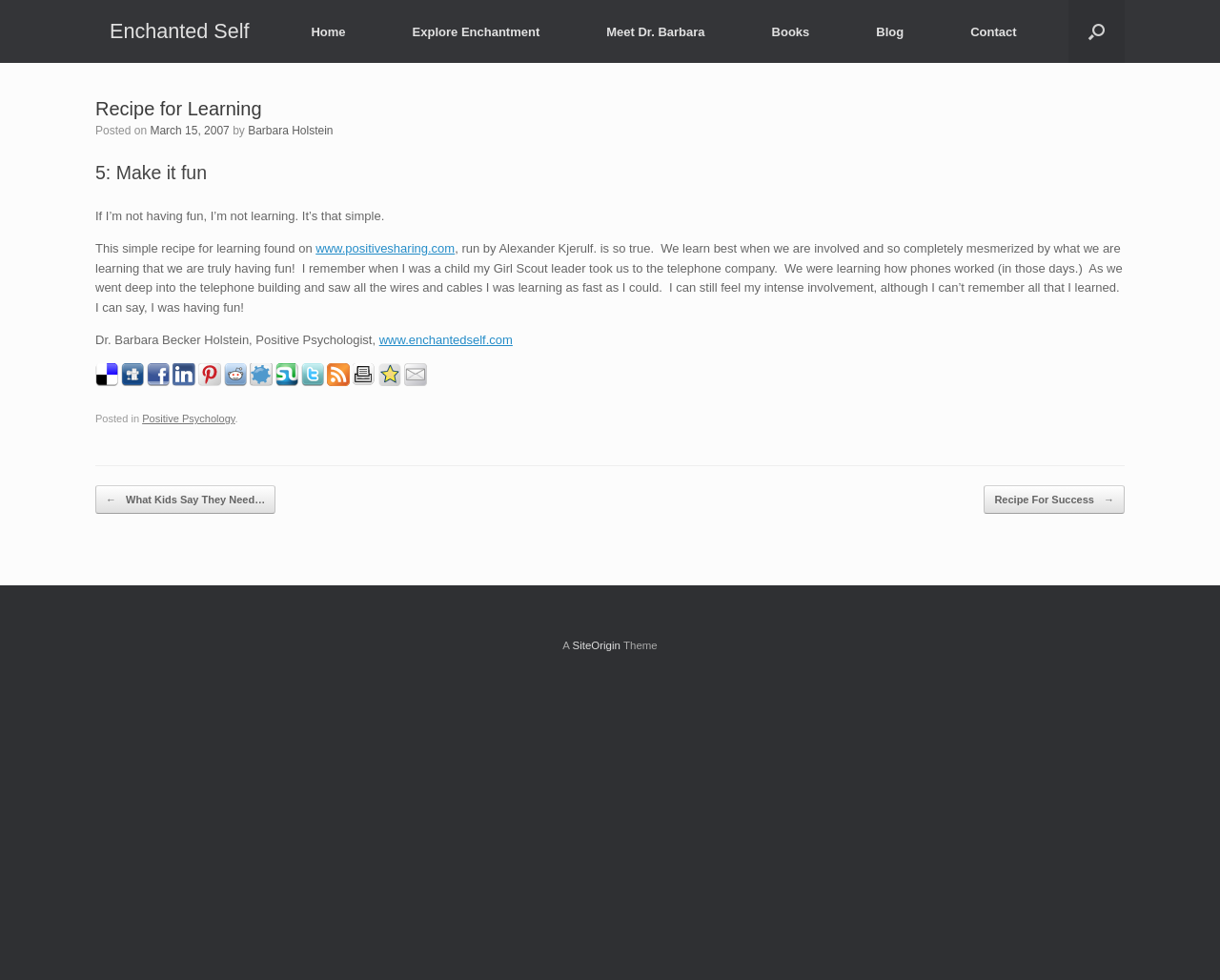Respond with a single word or short phrase to the following question: 
What is the name of the psychologist mentioned in the article?

Dr. Barbara Becker Holstein